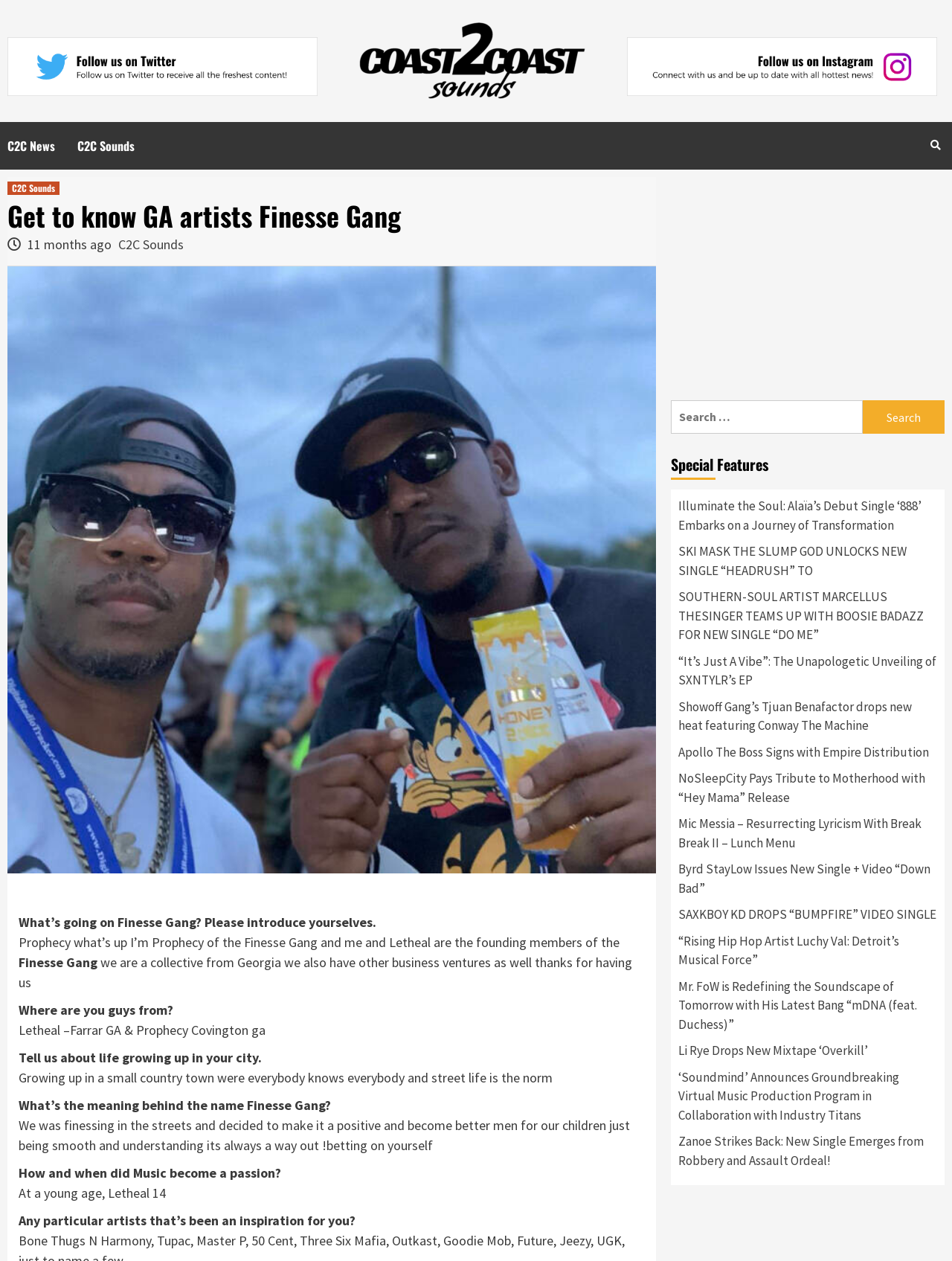Please identify the bounding box coordinates of the region to click in order to complete the task: "Click on Twitter link". The coordinates must be four float numbers between 0 and 1, specified as [left, top, right, bottom].

[0.008, 0.029, 0.333, 0.076]